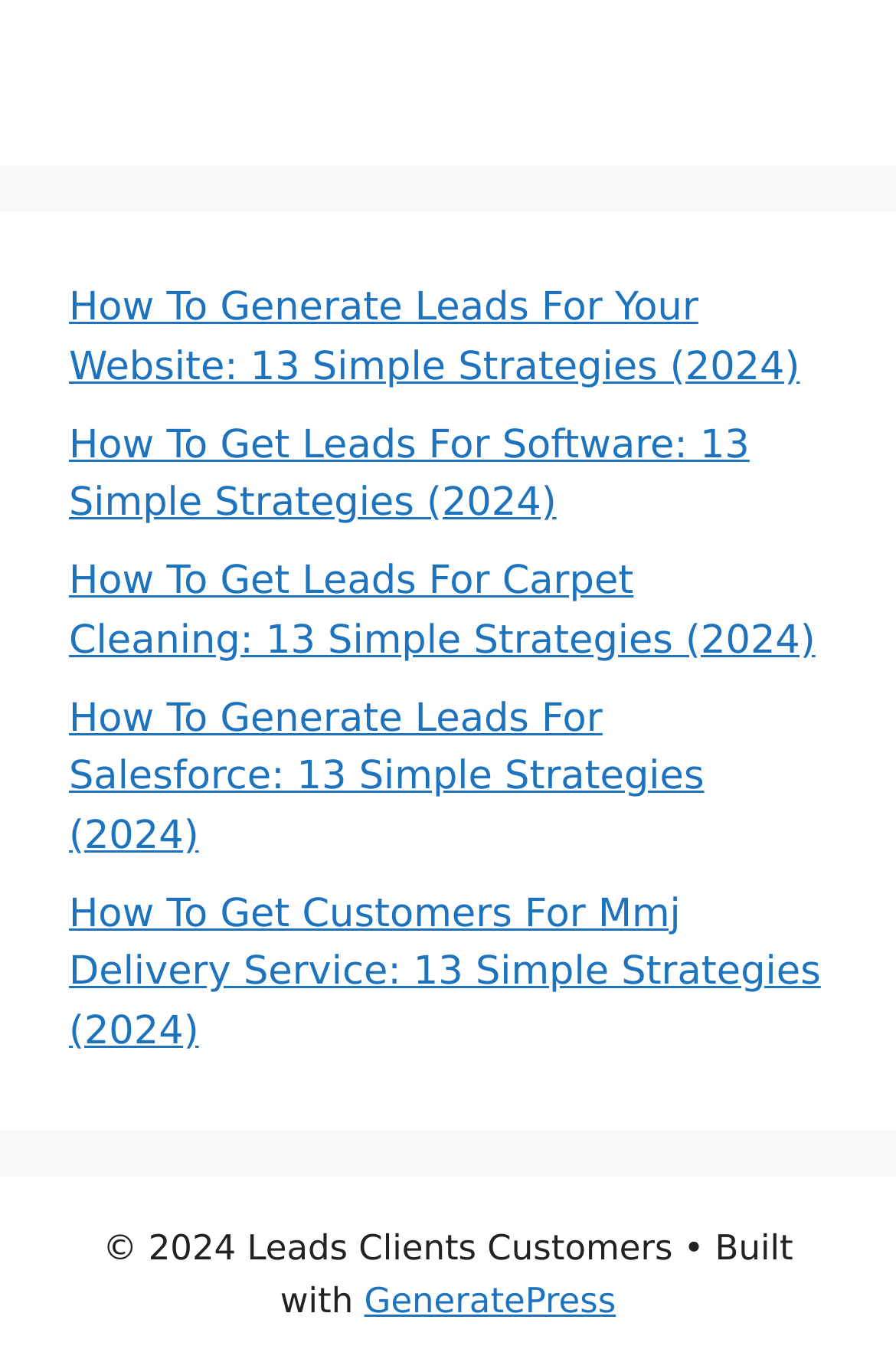How many links are there on the webpage?
Provide a concise answer using a single word or phrase based on the image.

6